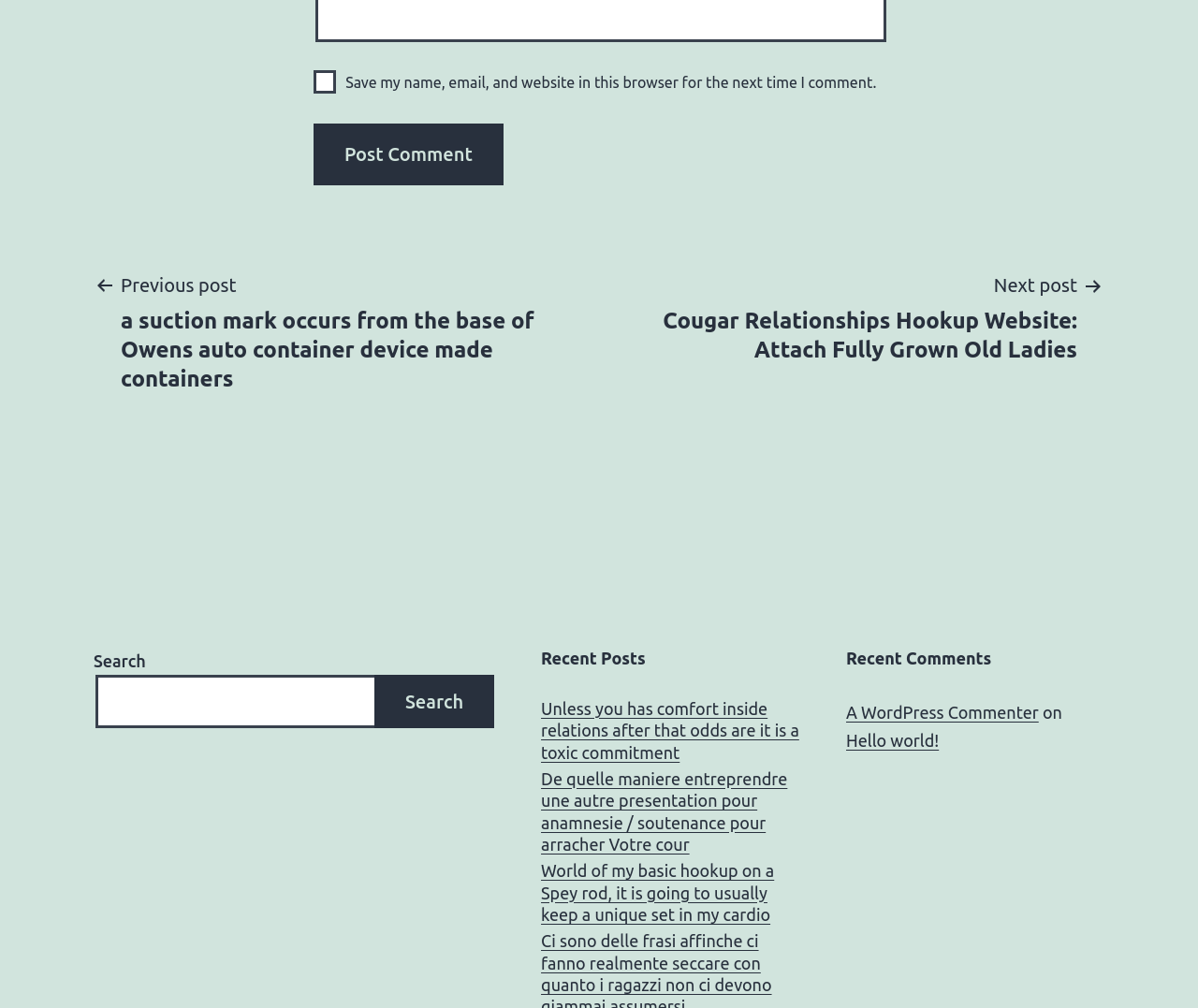Please specify the bounding box coordinates of the element that should be clicked to execute the given instruction: 'View a recent post'. Ensure the coordinates are four float numbers between 0 and 1, expressed as [left, top, right, bottom].

[0.452, 0.693, 0.667, 0.758]